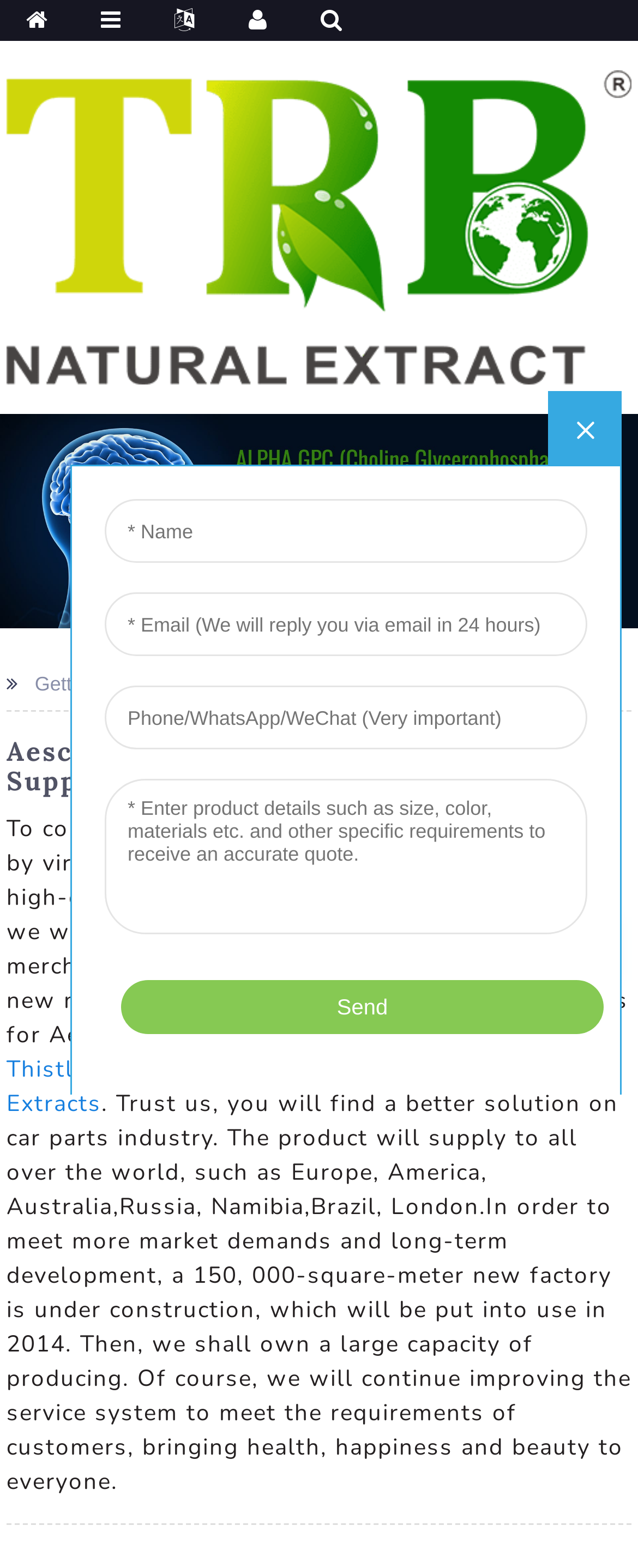Please give a concise answer to this question using a single word or phrase: 
What is the company's approach to management?

Sincerely, great faith, and high-quality